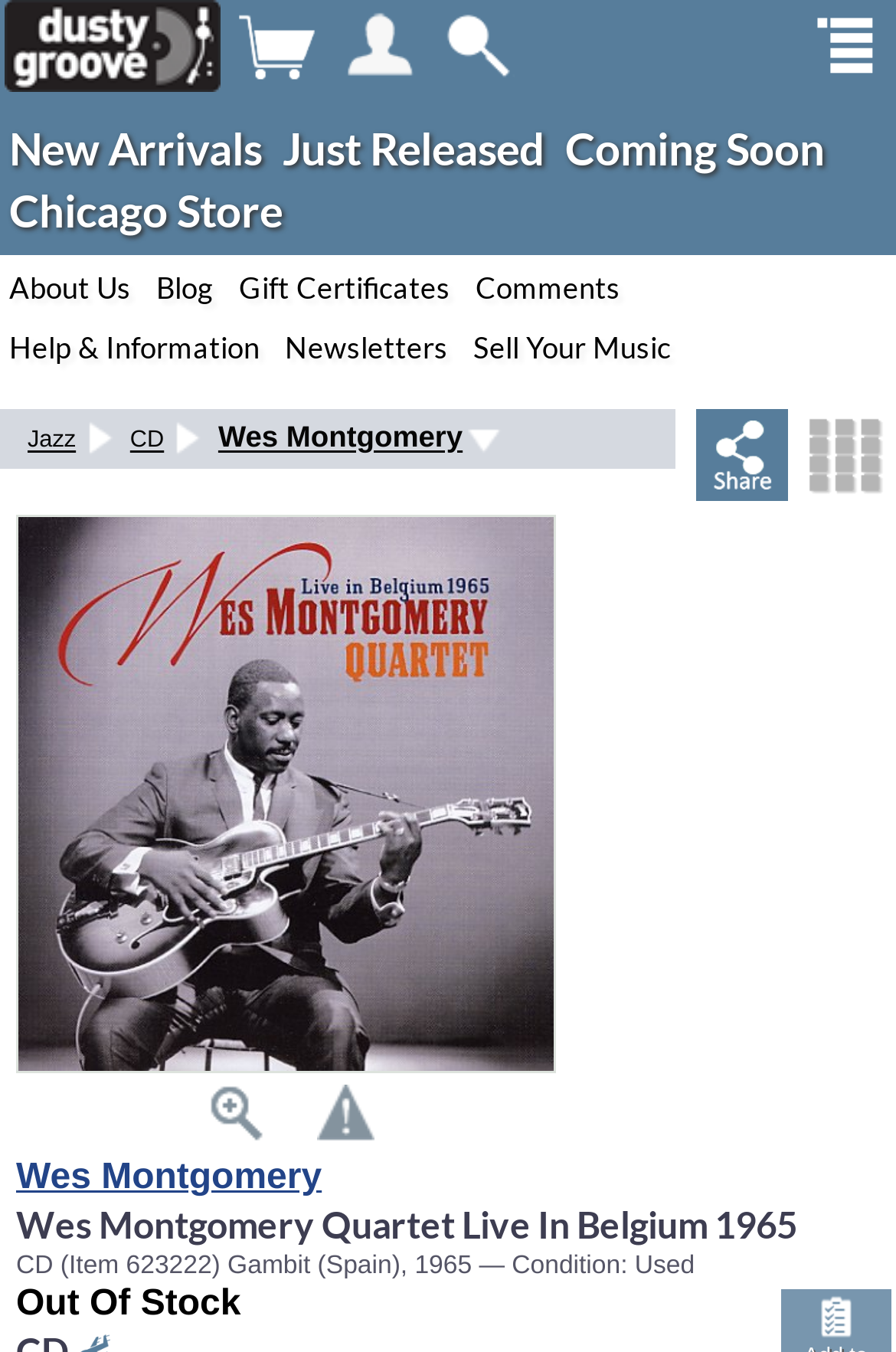Please identify the bounding box coordinates of the element's region that I should click in order to complete the following instruction: "Search for something". The bounding box coordinates consist of four float numbers between 0 and 1, i.e., [left, top, right, bottom].

[0.486, 0.0, 0.588, 0.068]